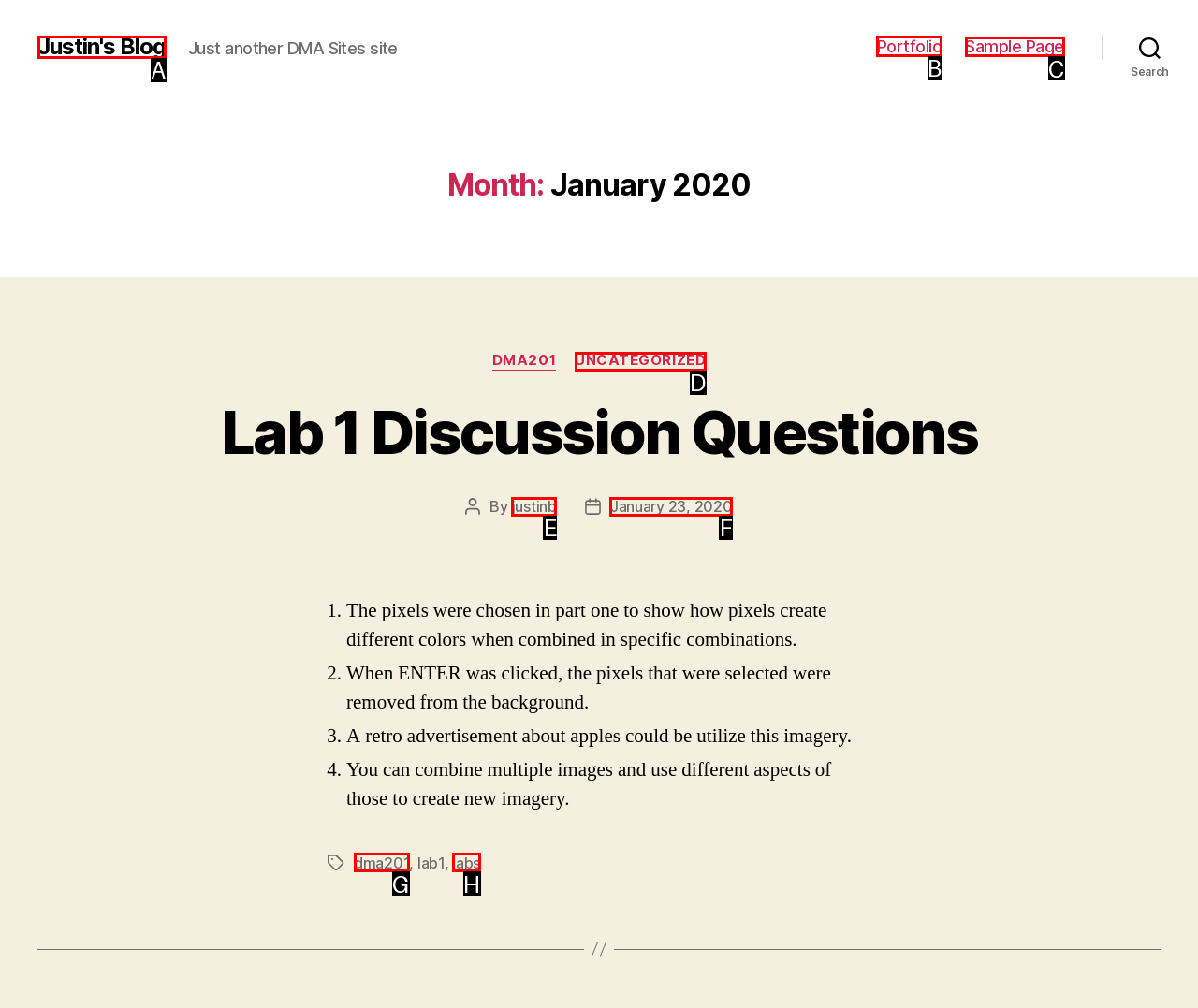Point out the letter of the HTML element you should click on to execute the task: Learn about The Basking Shark
Reply with the letter from the given options.

None